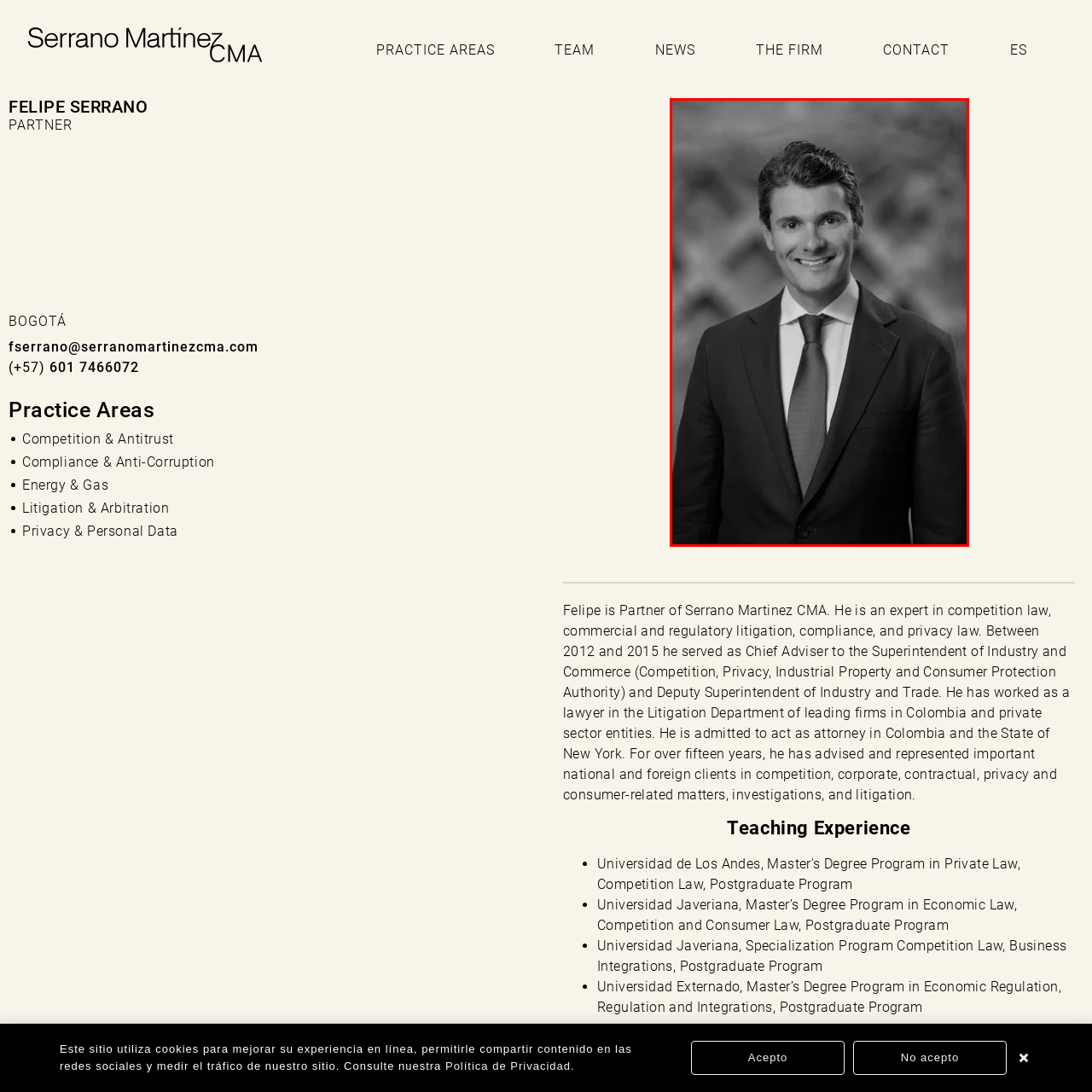Provide a thorough description of the scene captured within the red rectangle.

This image features Felipe Serrano, a partner at Serrano Martínez CMA, depicted in a professional portrait. He is dressed in a sharp suit with a tie, presenting a confident and approachable demeanor. Known for his expertise in competition law, commercial litigation, compliance, and privacy law, Felipe has a notable background that includes serving as Chief Adviser to the Superintendent of Industry and Commerce in Colombia. His extensive experience spans over fifteen years, advising both national and international clients on competition and consumer-related matters. The background of the portrait is elegantly blurred, focusing attention on Felipe’s engaging smile and professional presence.